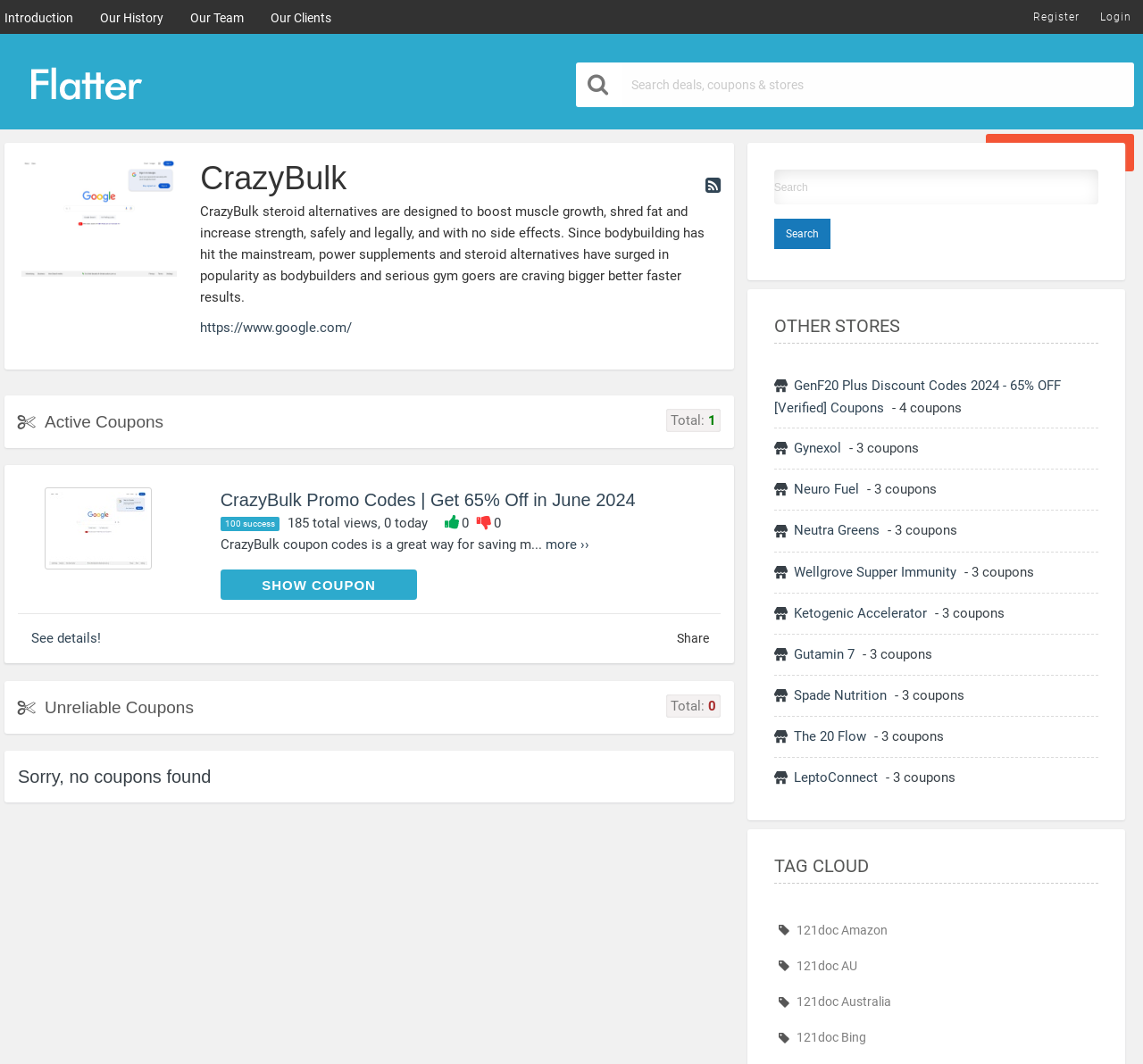How many active coupons are available?
Please interpret the details in the image and answer the question thoroughly.

Although the webpage has a section titled 'Active Coupons', it does not provide a specific number of active coupons available. The section lists several coupons with their corresponding details, but it does not give a total count.